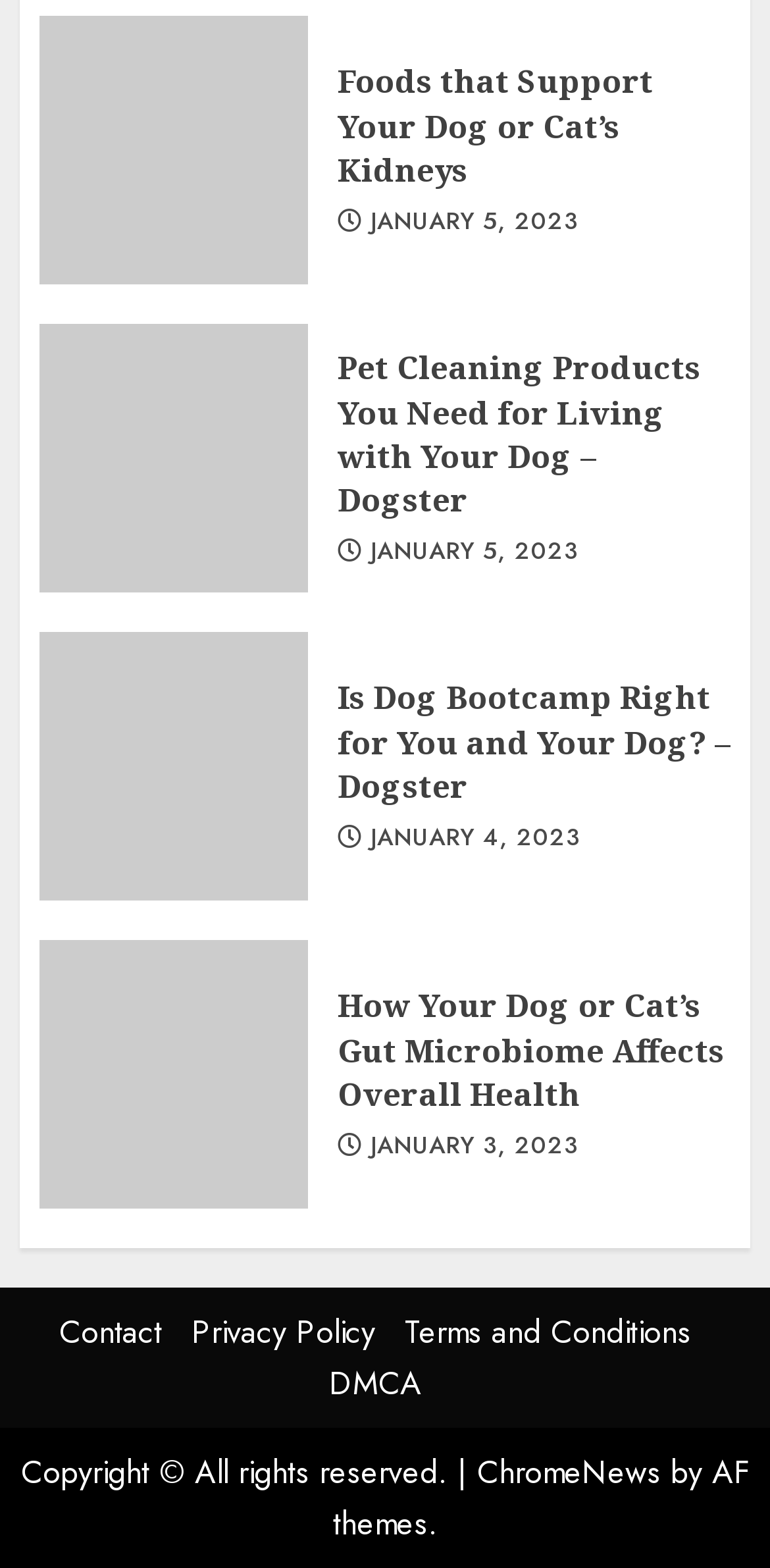Could you specify the bounding box coordinates for the clickable section to complete the following instruction: "View the contact page"?

[0.077, 0.835, 0.21, 0.864]